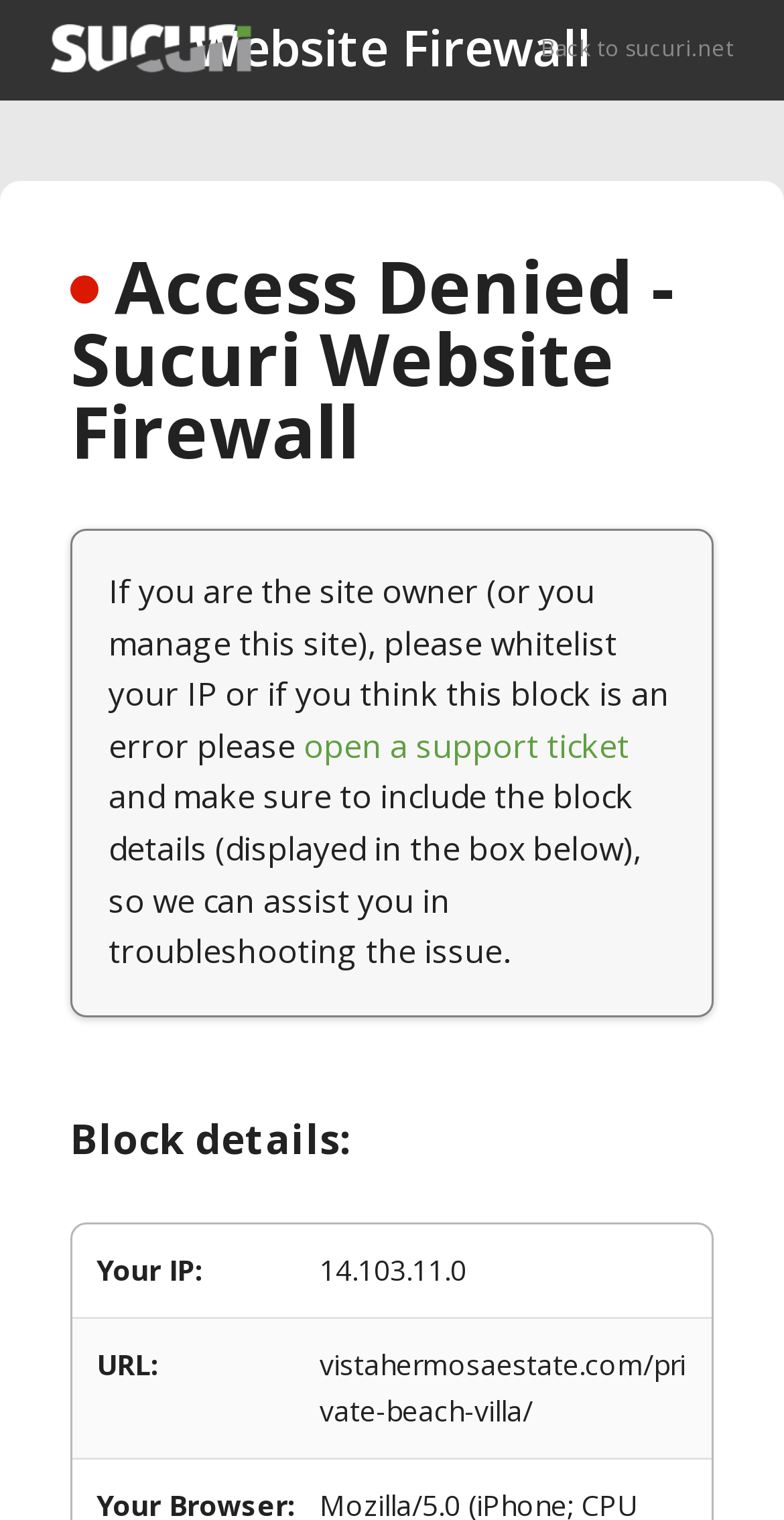What is the website firewall blocking access to?
Based on the image, give a one-word or short phrase answer.

vistahermosaestate.com